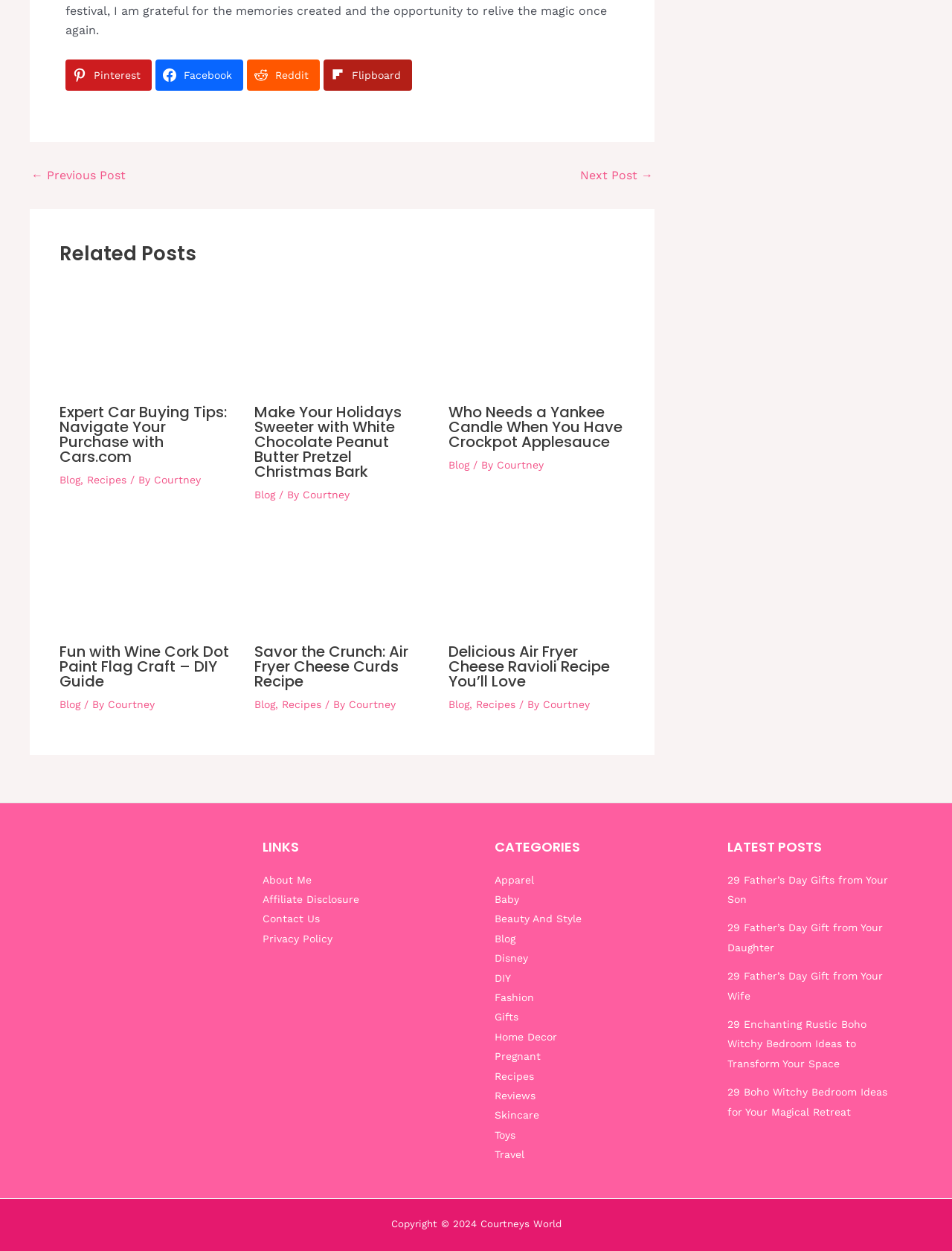Can you find the bounding box coordinates of the area I should click to execute the following instruction: "View the CATEGORIES in Footer Widget 2"?

[0.52, 0.669, 0.725, 0.685]